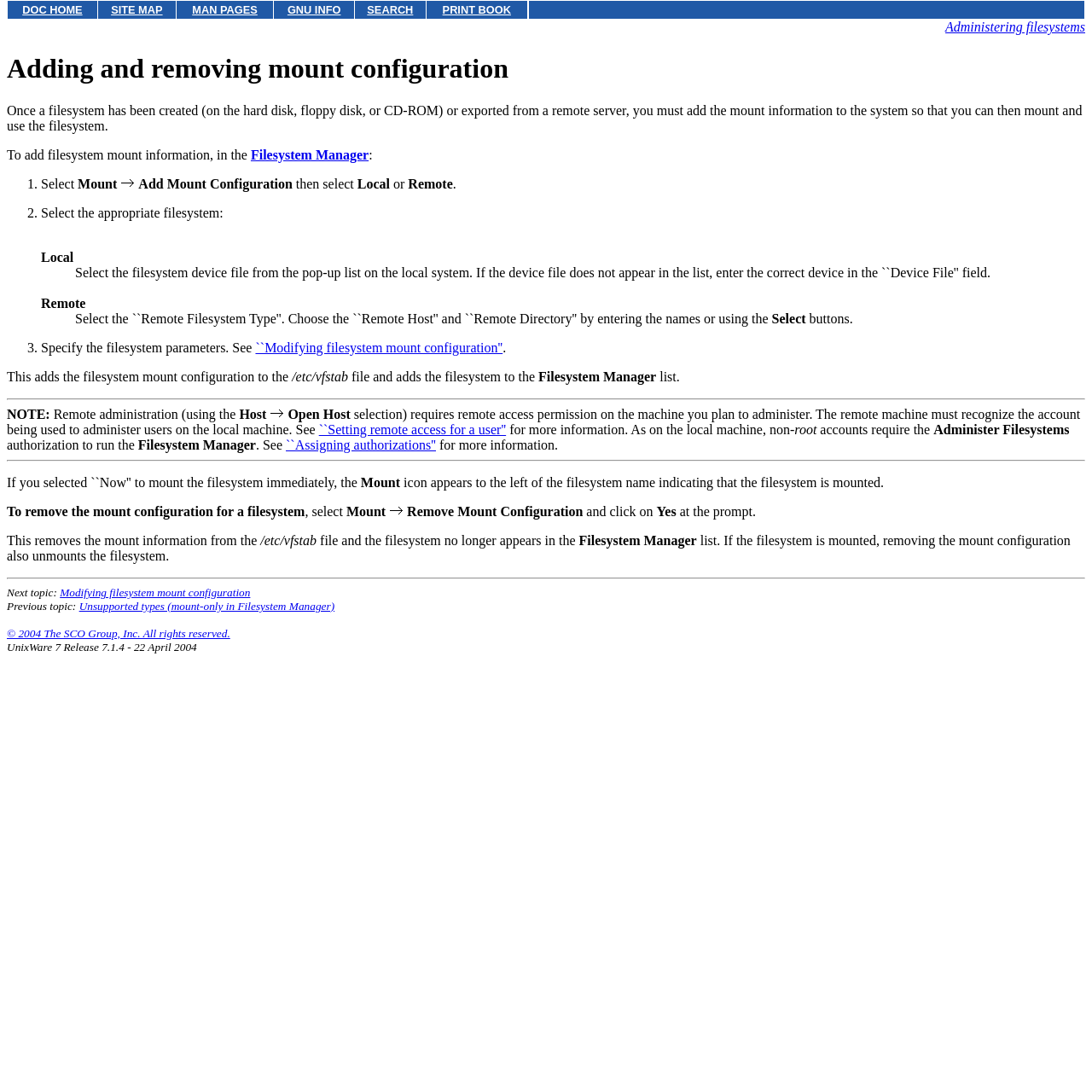Identify the bounding box of the HTML element described as: "SEARCH".

[0.336, 0.003, 0.378, 0.015]